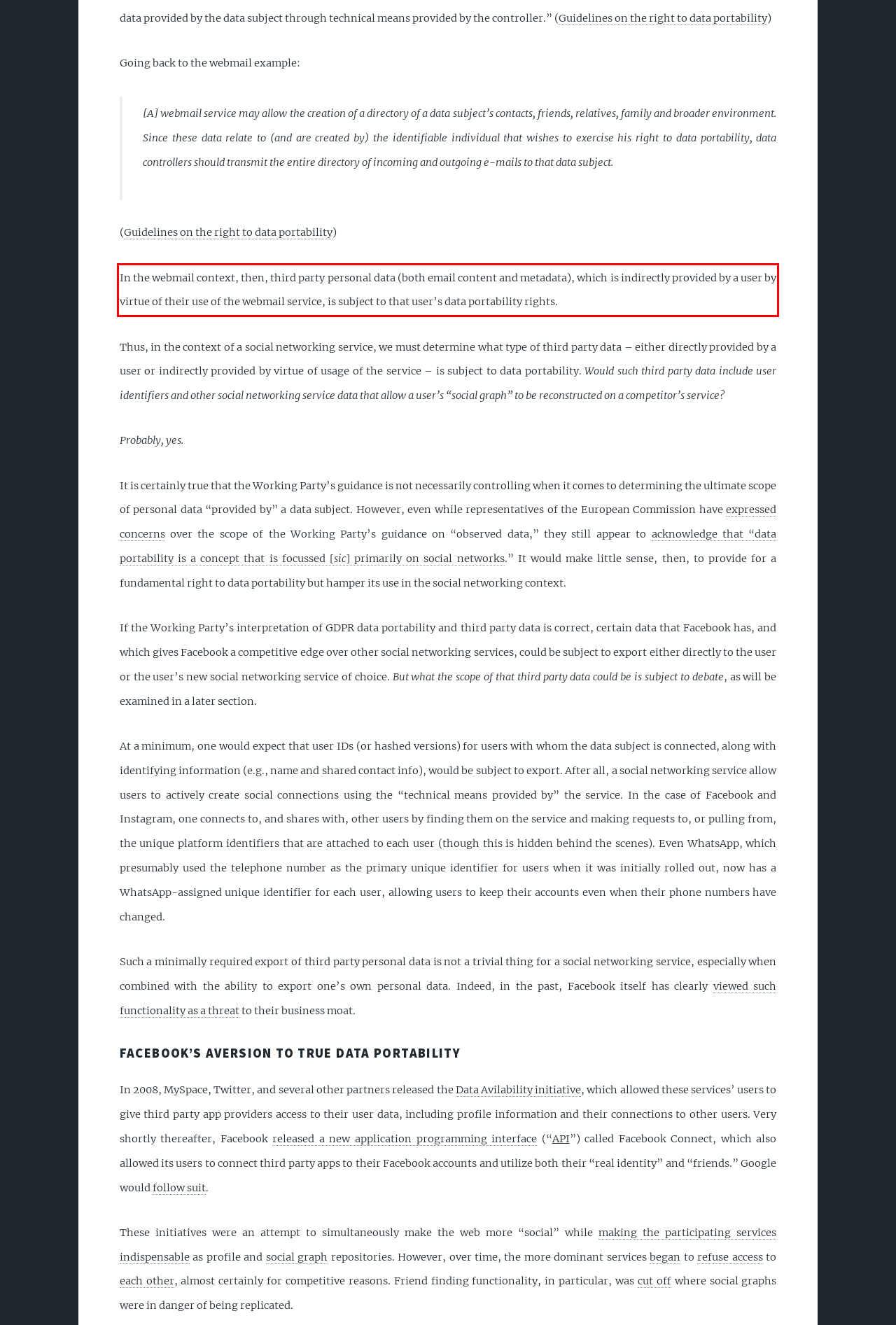Please identify and extract the text content from the UI element encased in a red bounding box on the provided webpage screenshot.

In the webmail context, then, third party personal data (both email content and metadata), which is indirectly provided by a user by virtue of their use of the webmail service, is subject to that user’s data portability rights.